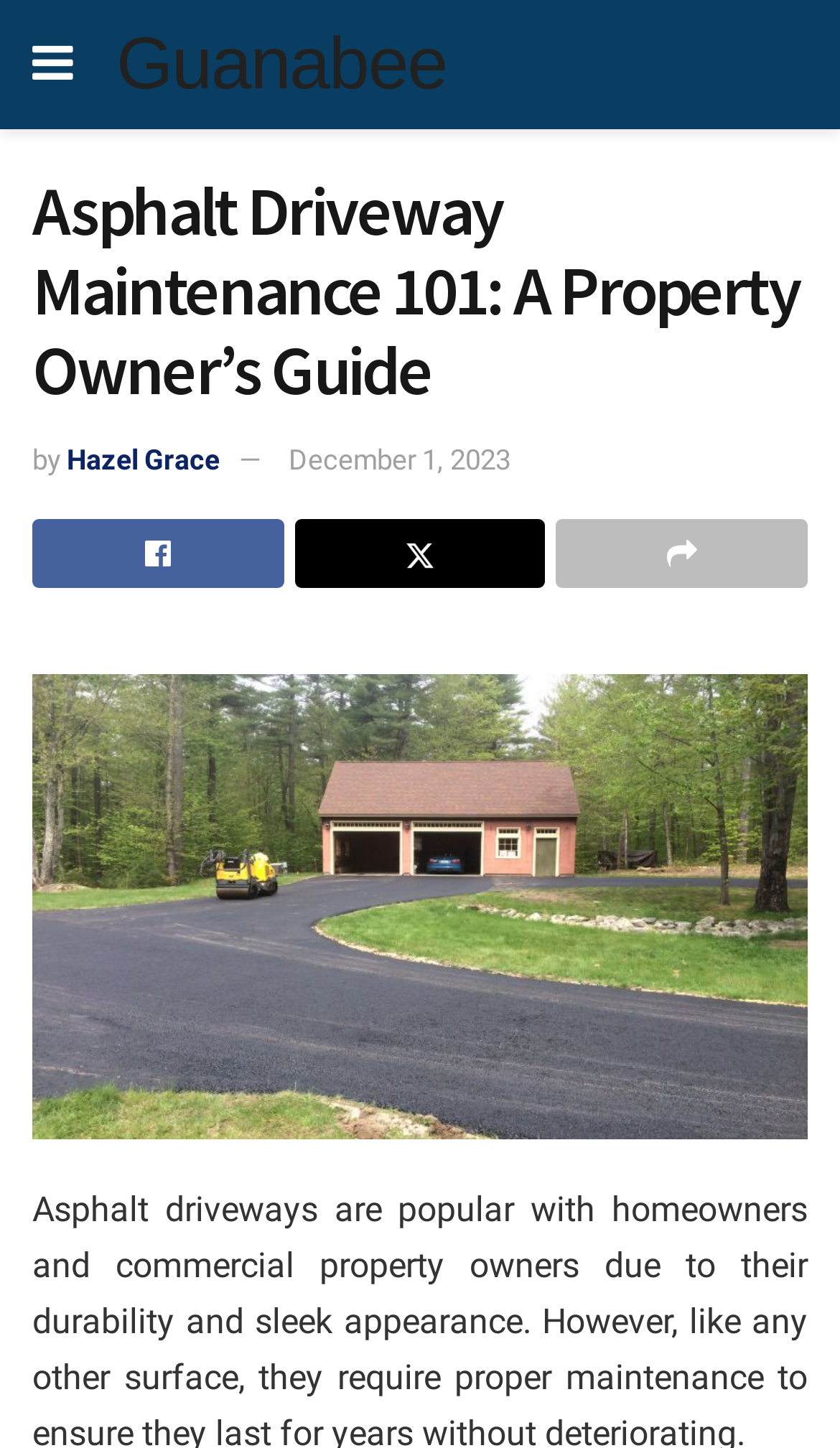Based on the description "alt="qantas" title="qantas"", find the bounding box of the specified UI element.

None